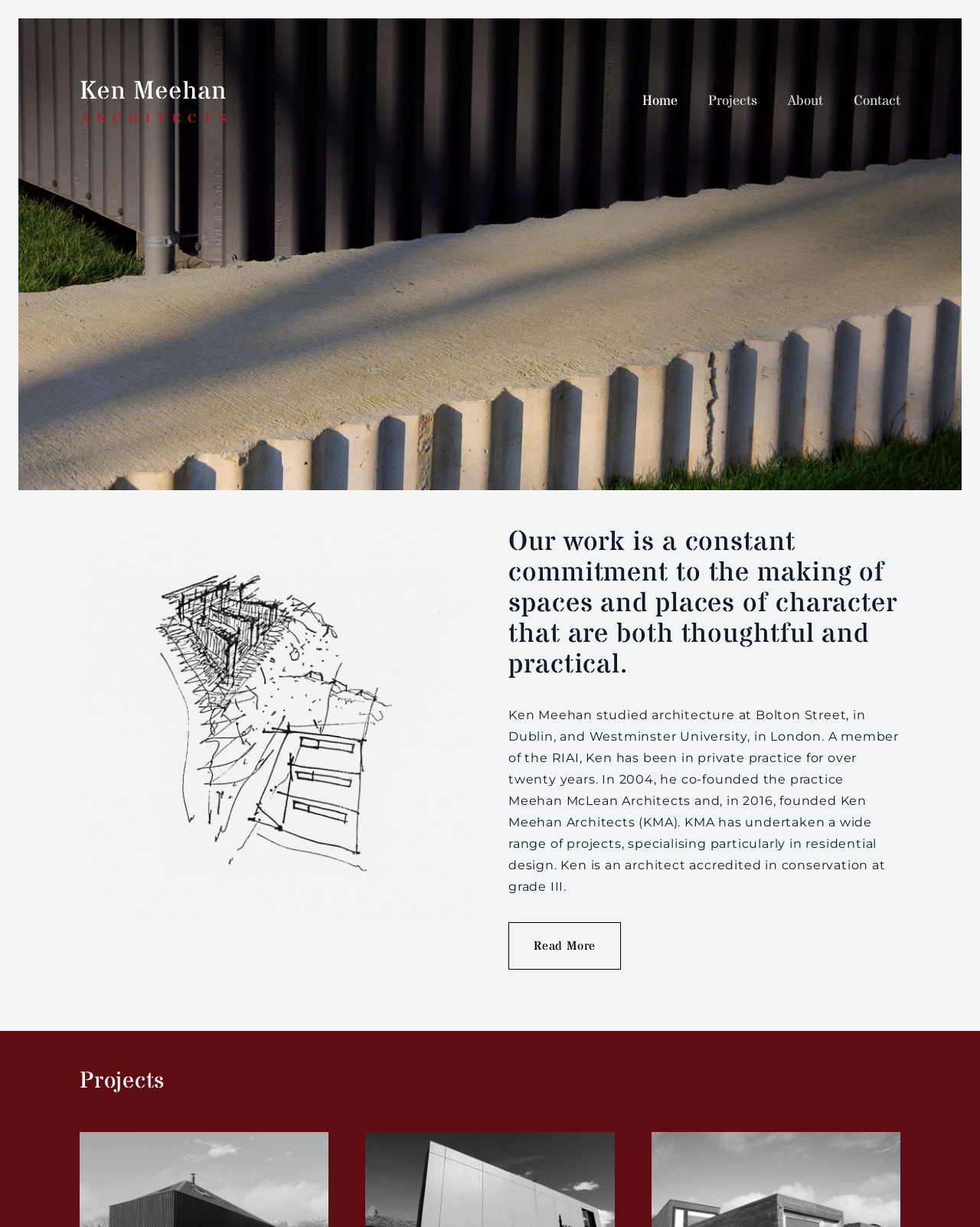What is the section title below the image?
Provide a one-word or short-phrase answer based on the image.

Our work